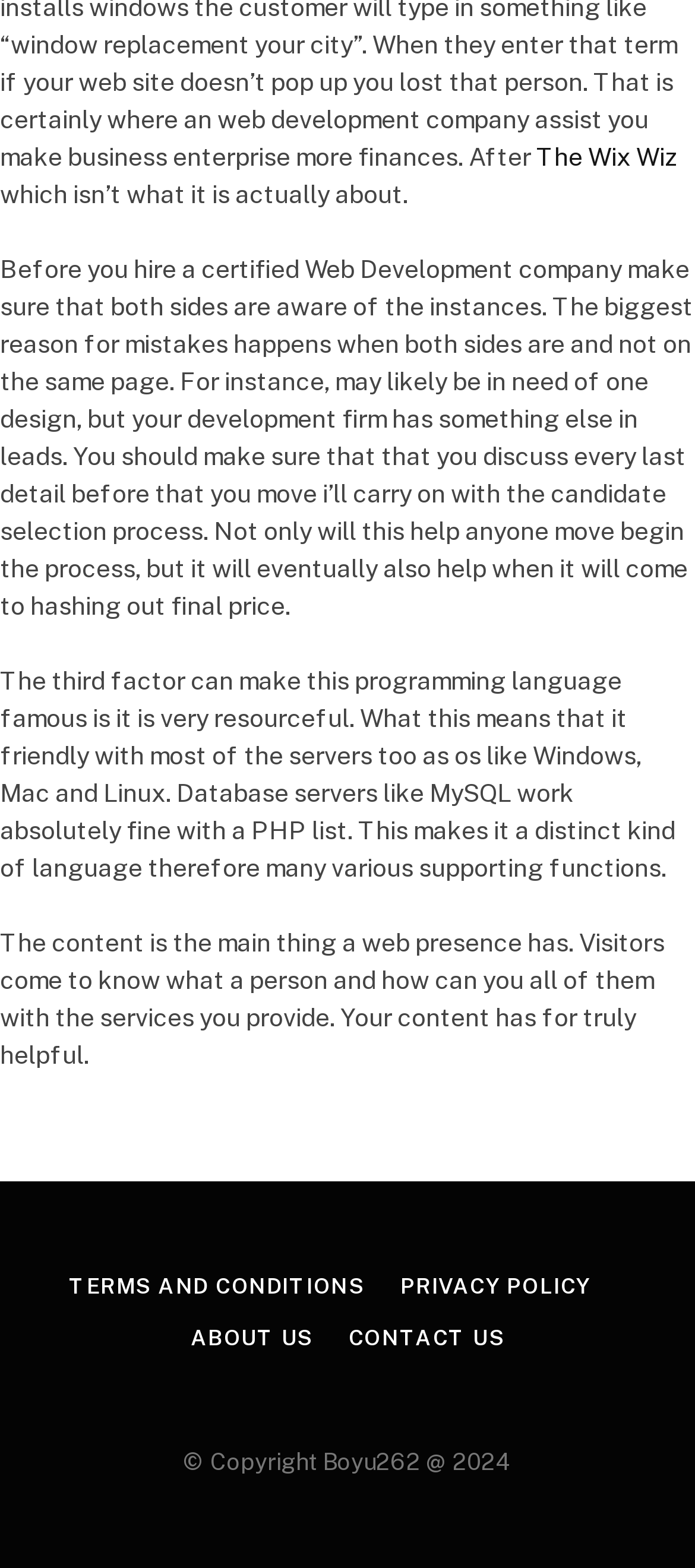Determine the bounding box coordinates for the HTML element described here: "About Us".

[0.274, 0.845, 0.45, 0.861]